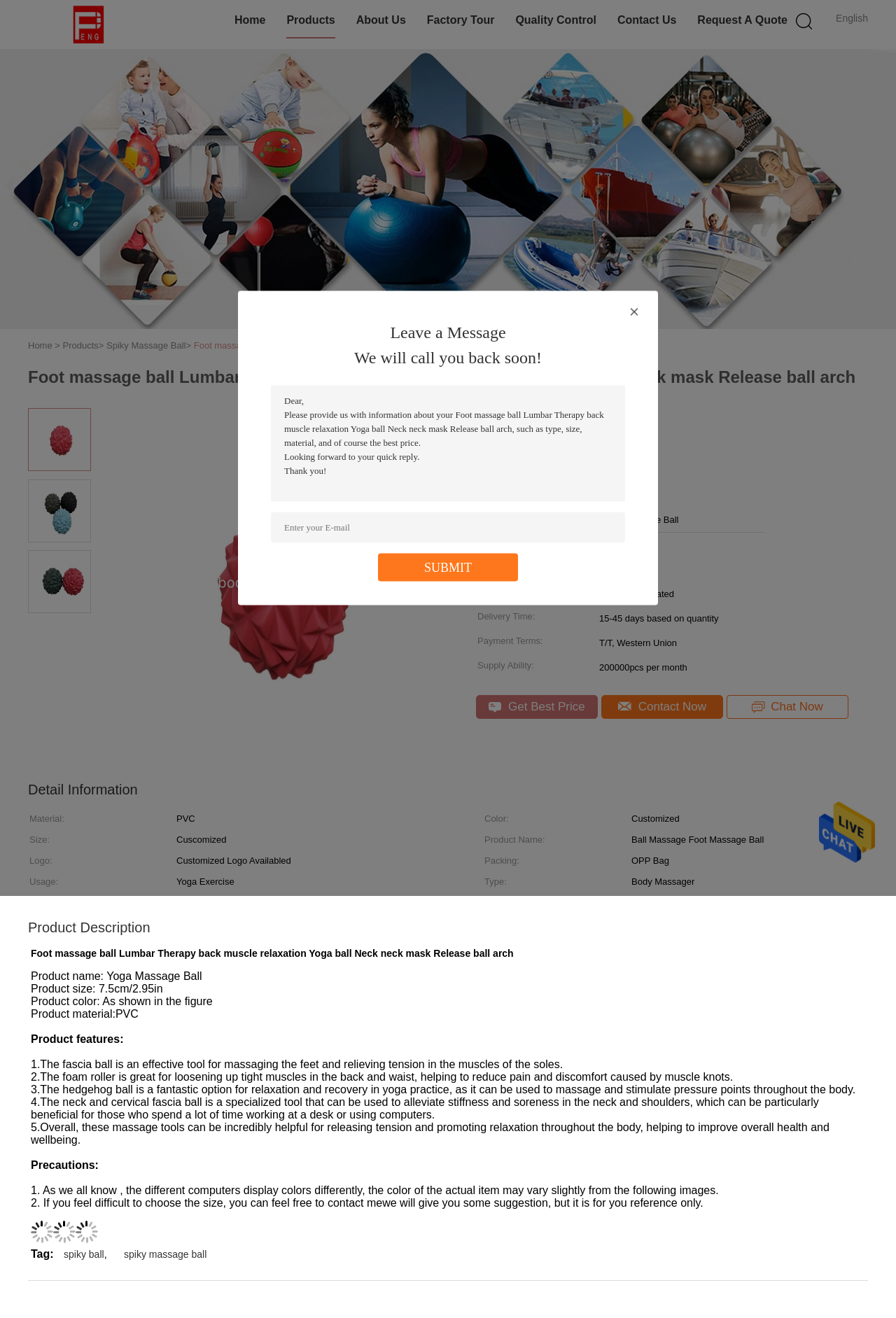Could you identify the text that serves as the heading for this webpage?

Foot massage ball Lumbar Therapy back muscle relaxation Yoga ball Neck neck mask Release ball arch